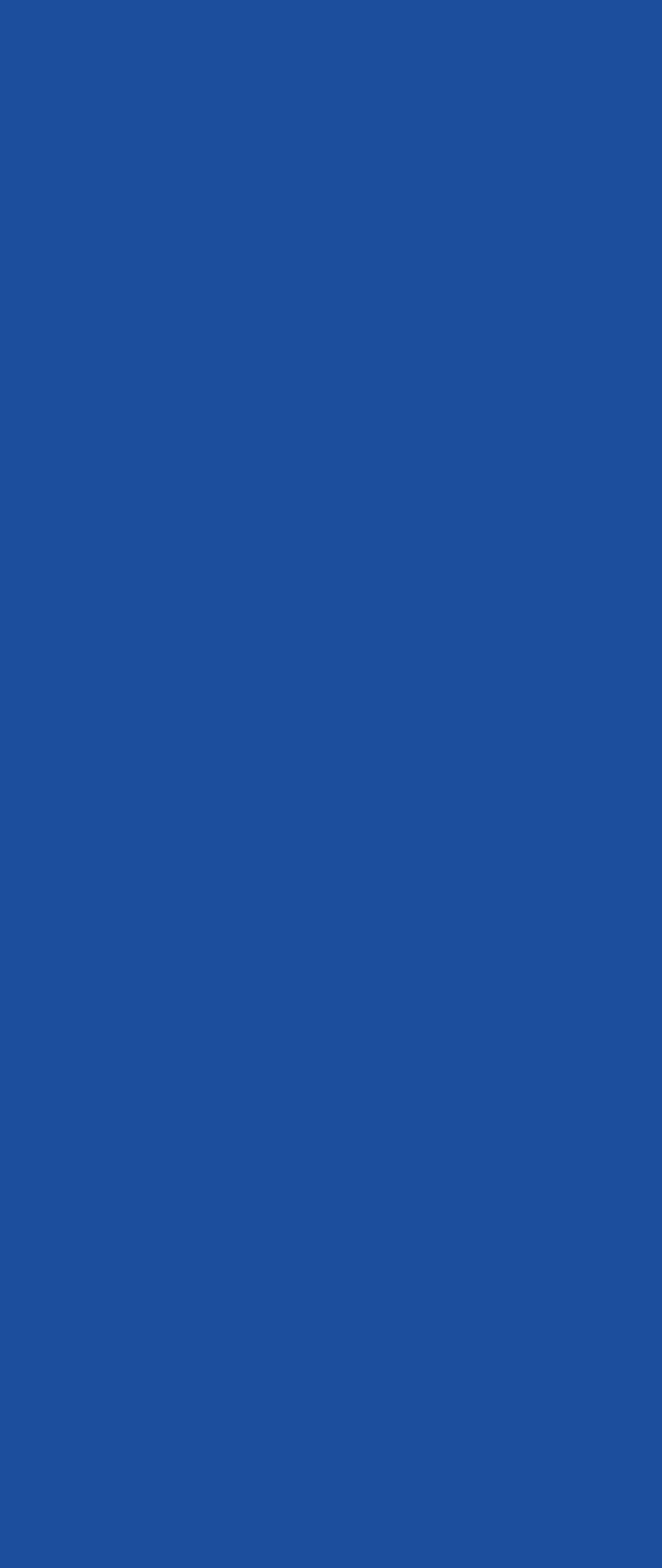How many main categories are on the website?
Kindly give a detailed and elaborate answer to the question.

The main categories on the website are 'Ear', 'Hearing', 'Balance', 'Speech', and 'Events', which are all listed as top-level links on the webpage.